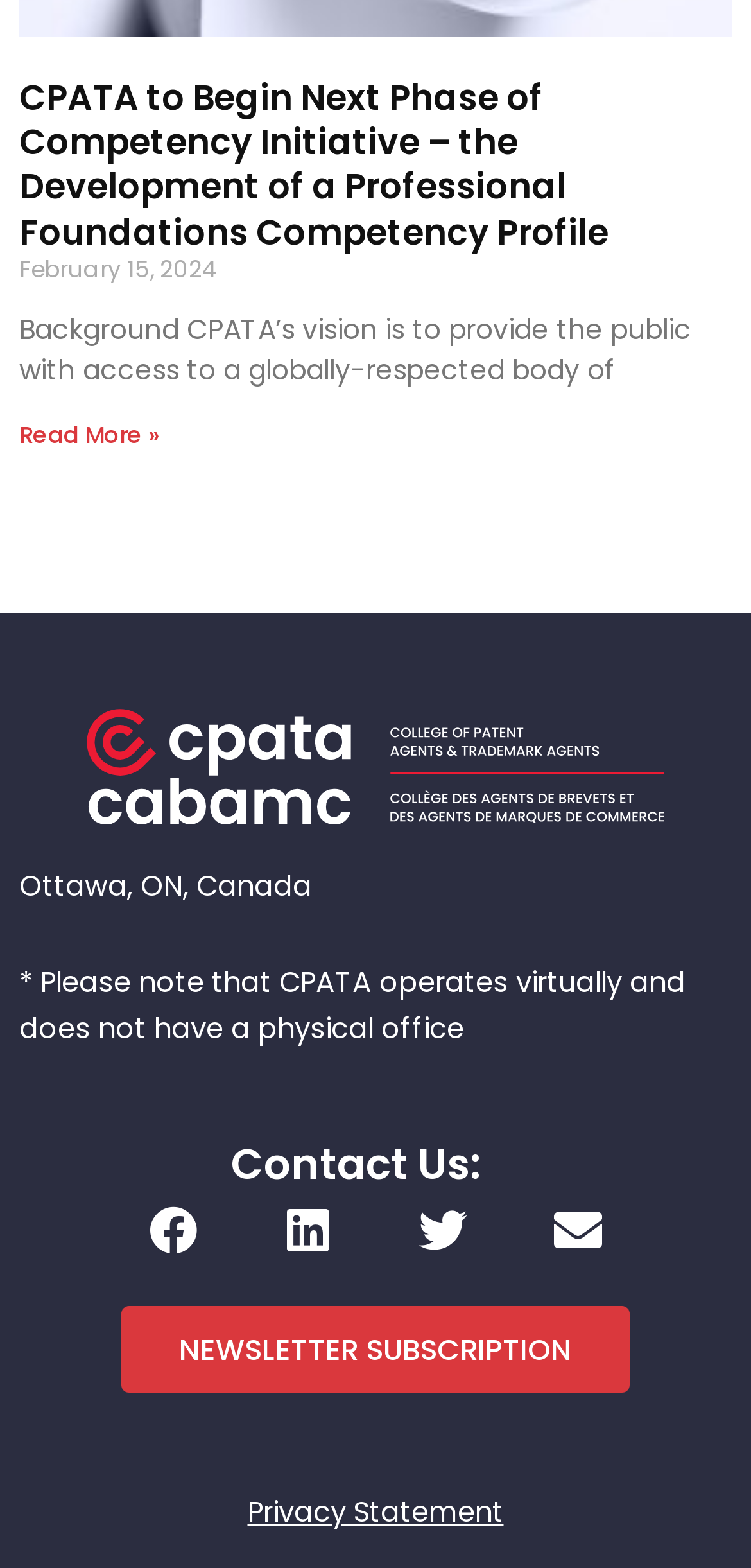Based on the image, please respond to the question with as much detail as possible:
What is the location mentioned in the webpage?

The location mentioned in the webpage can be found in the element with the text 'Ottawa, ON, Canada', which is a StaticText element.